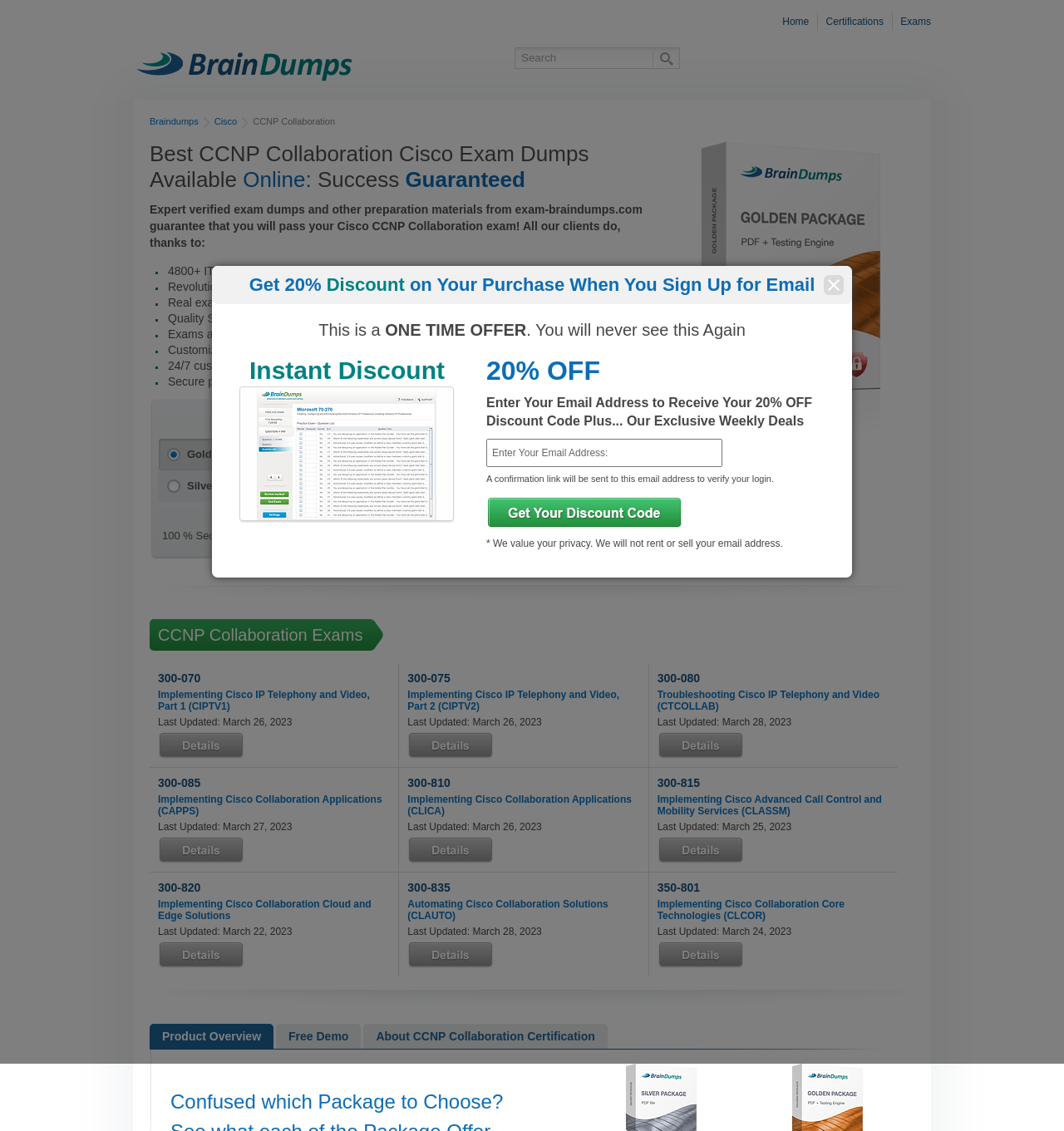Determine the bounding box coordinates for the element that should be clicked to follow this instruction: "Check the 'Braindumps' link". The coordinates should be given as four float numbers between 0 and 1, in the format [left, top, right, bottom].

[0.141, 0.103, 0.186, 0.112]